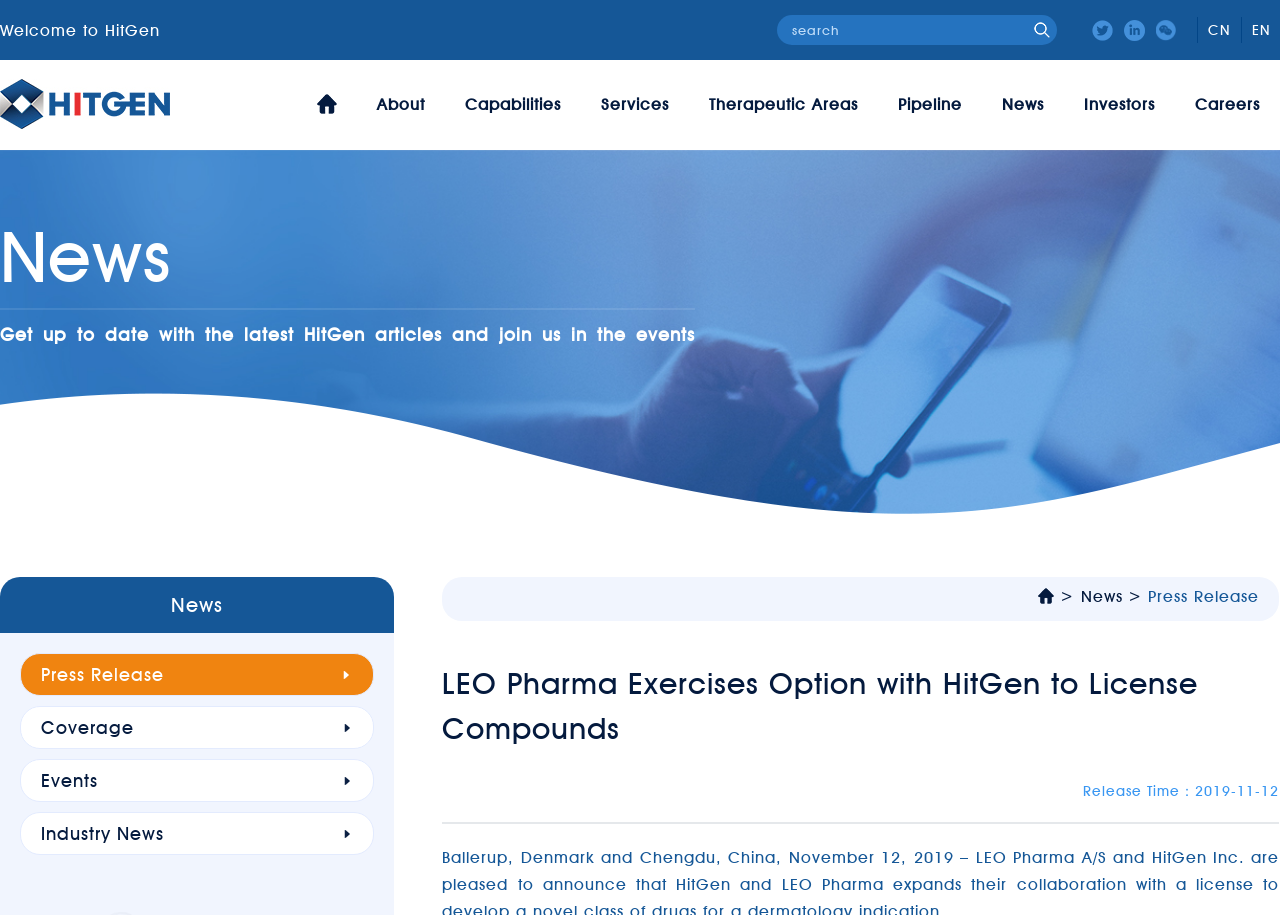Can you provide the bounding box coordinates for the element that should be clicked to implement the instruction: "Follow Poetry by the Sea on Facebook"?

None